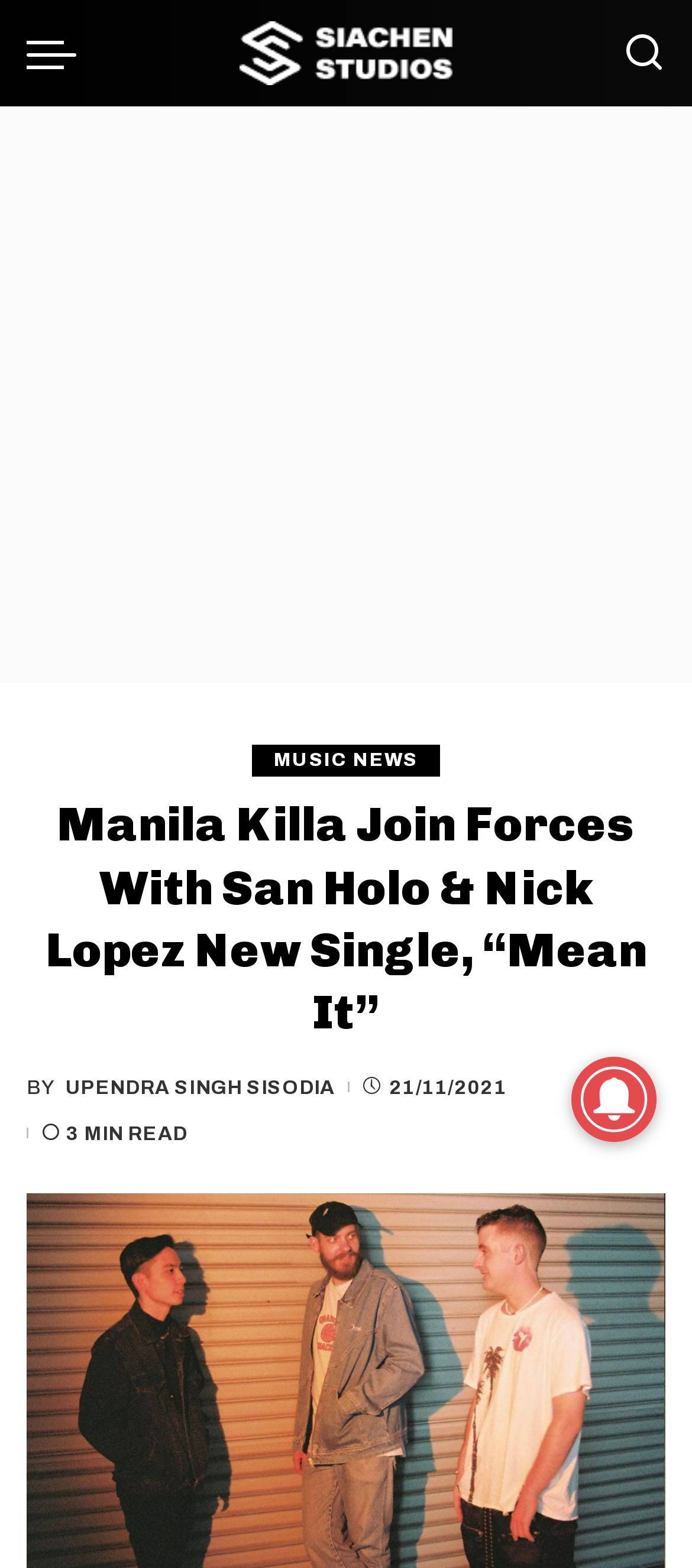Determine the bounding box coordinates for the HTML element mentioned in the following description: "Music News". The coordinates should be a list of four floats ranging from 0 to 1, represented as [left, top, right, bottom].

[0.365, 0.475, 0.635, 0.496]